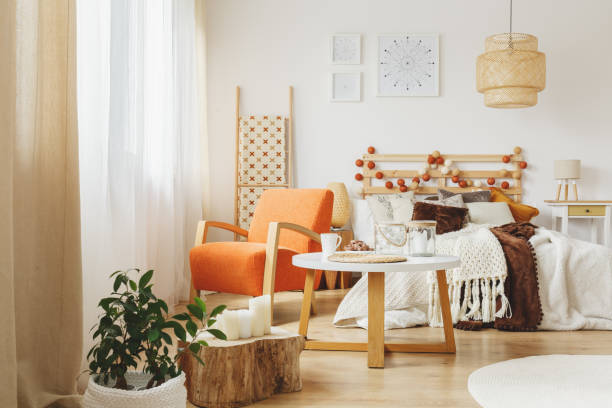What color is the armchair?
Examine the screenshot and reply with a single word or phrase.

Vibrant orange